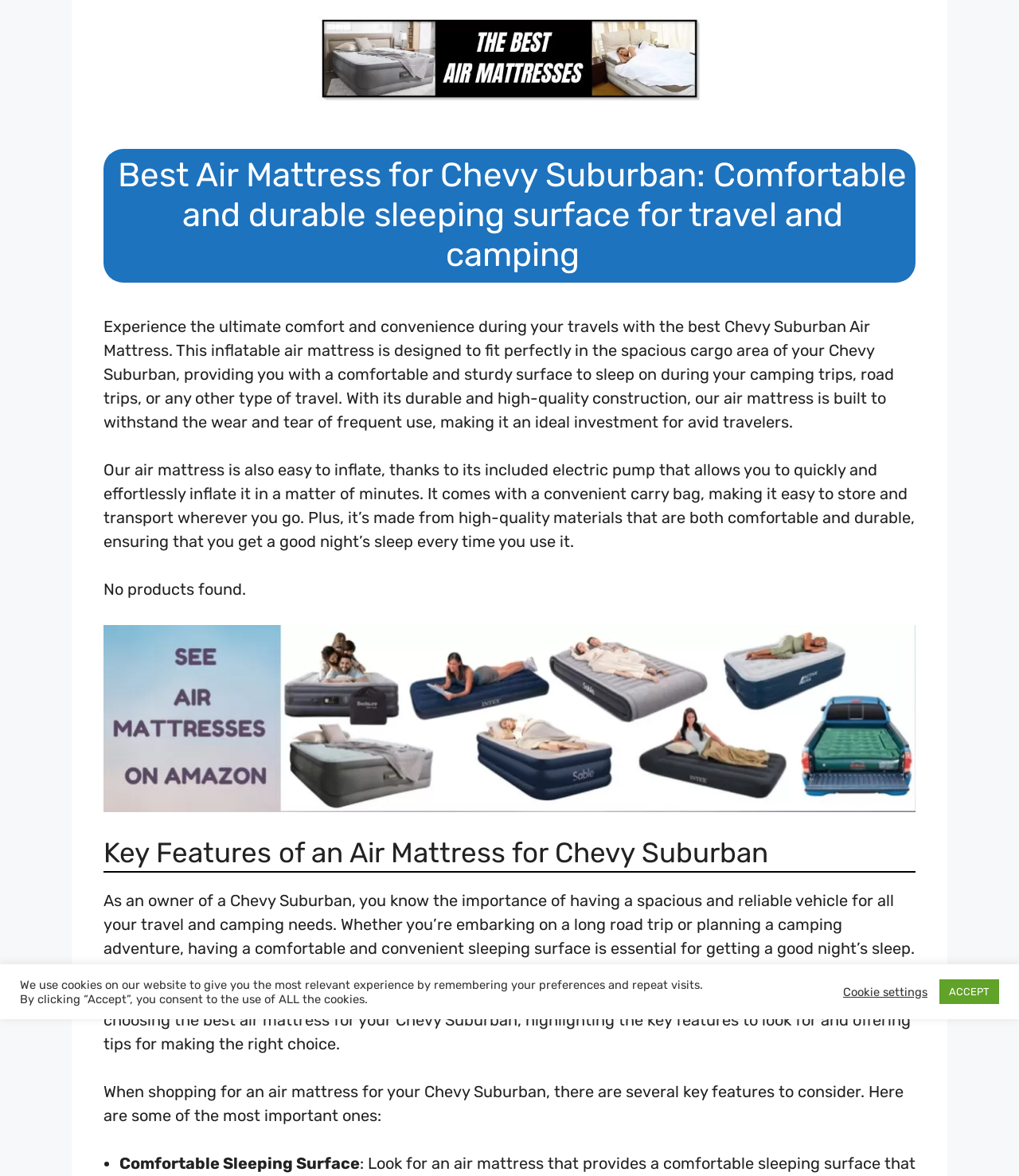Predict the bounding box for the UI component with the following description: "alt="Online shop Air Mattresses"".

[0.312, 0.04, 0.688, 0.057]